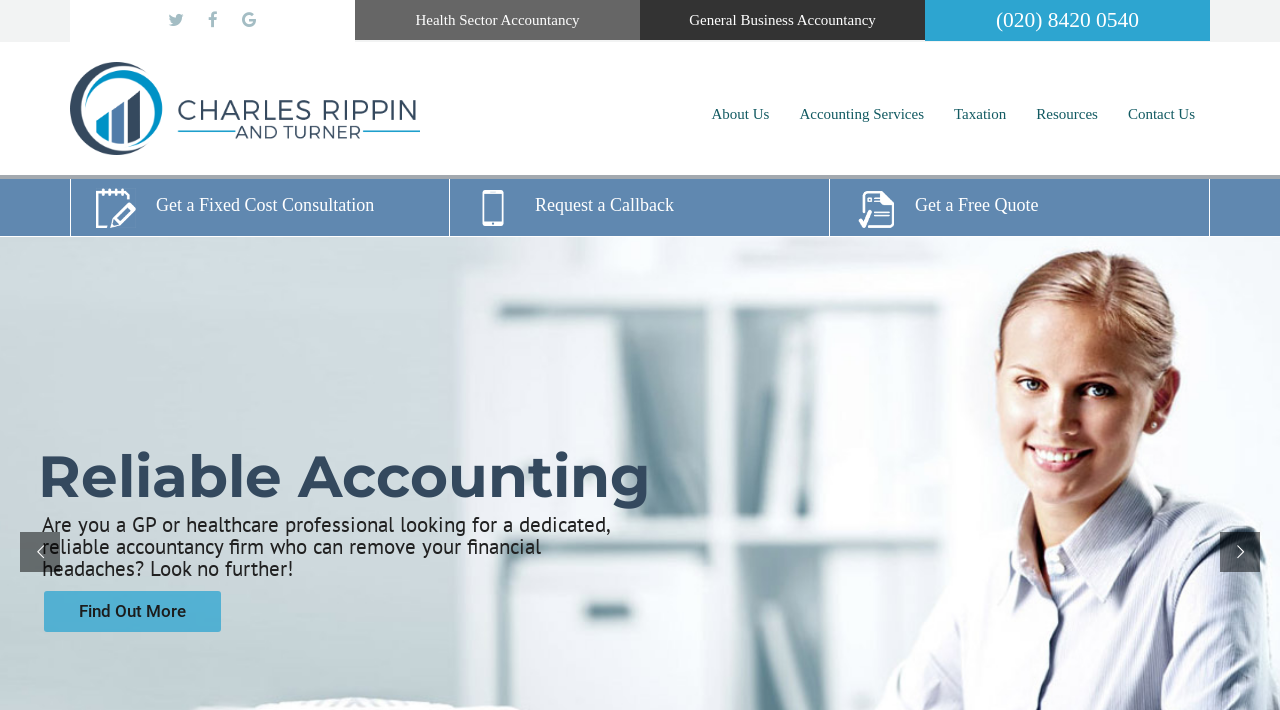Can you provide the bounding box coordinates for the element that should be clicked to implement the instruction: "View report on Titanic Beach Hotel Hurghada"?

None